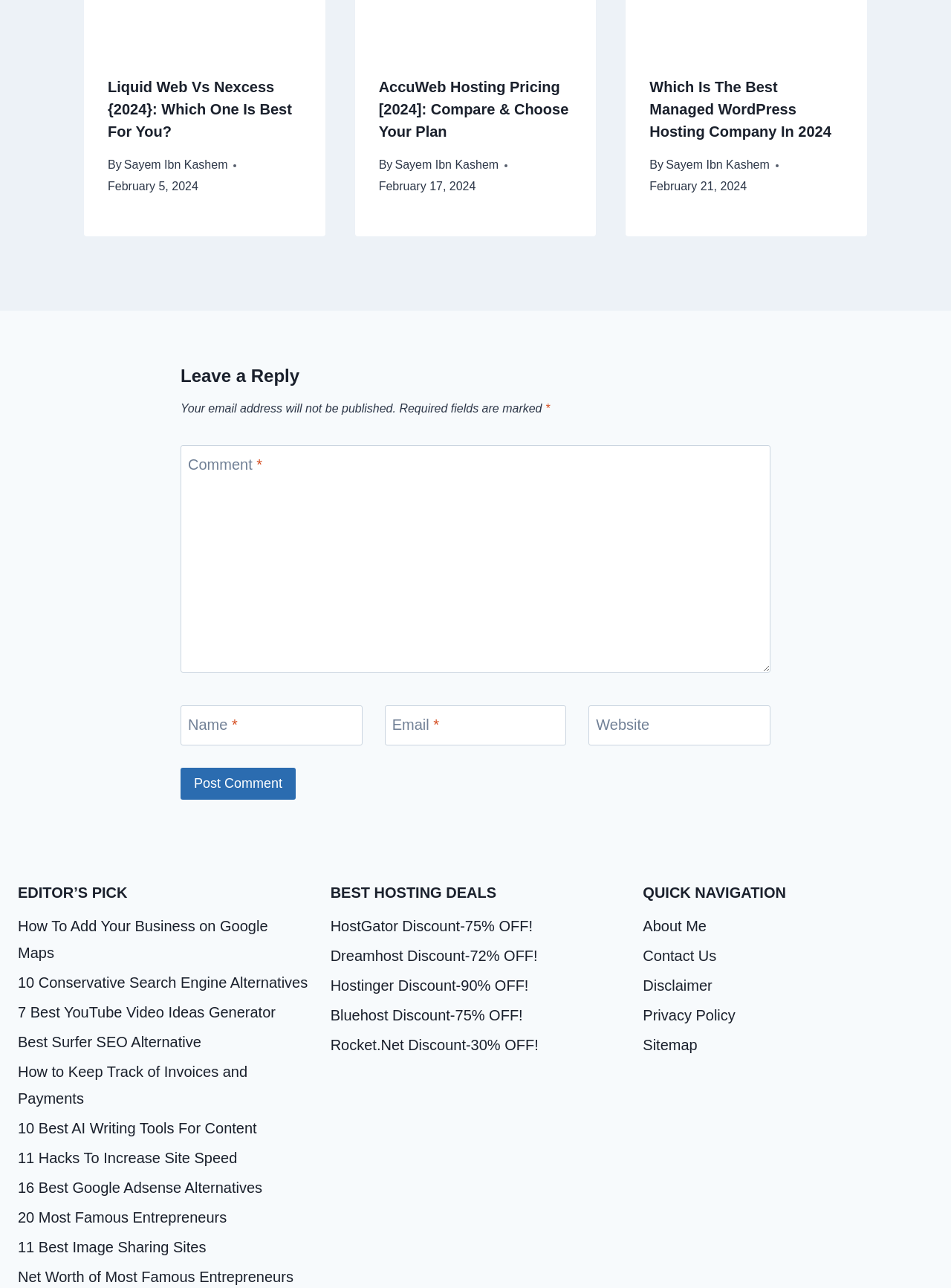Please give a succinct answer to the question in one word or phrase:
What is the purpose of the textbox with the label 'Comment *'?

To leave a comment